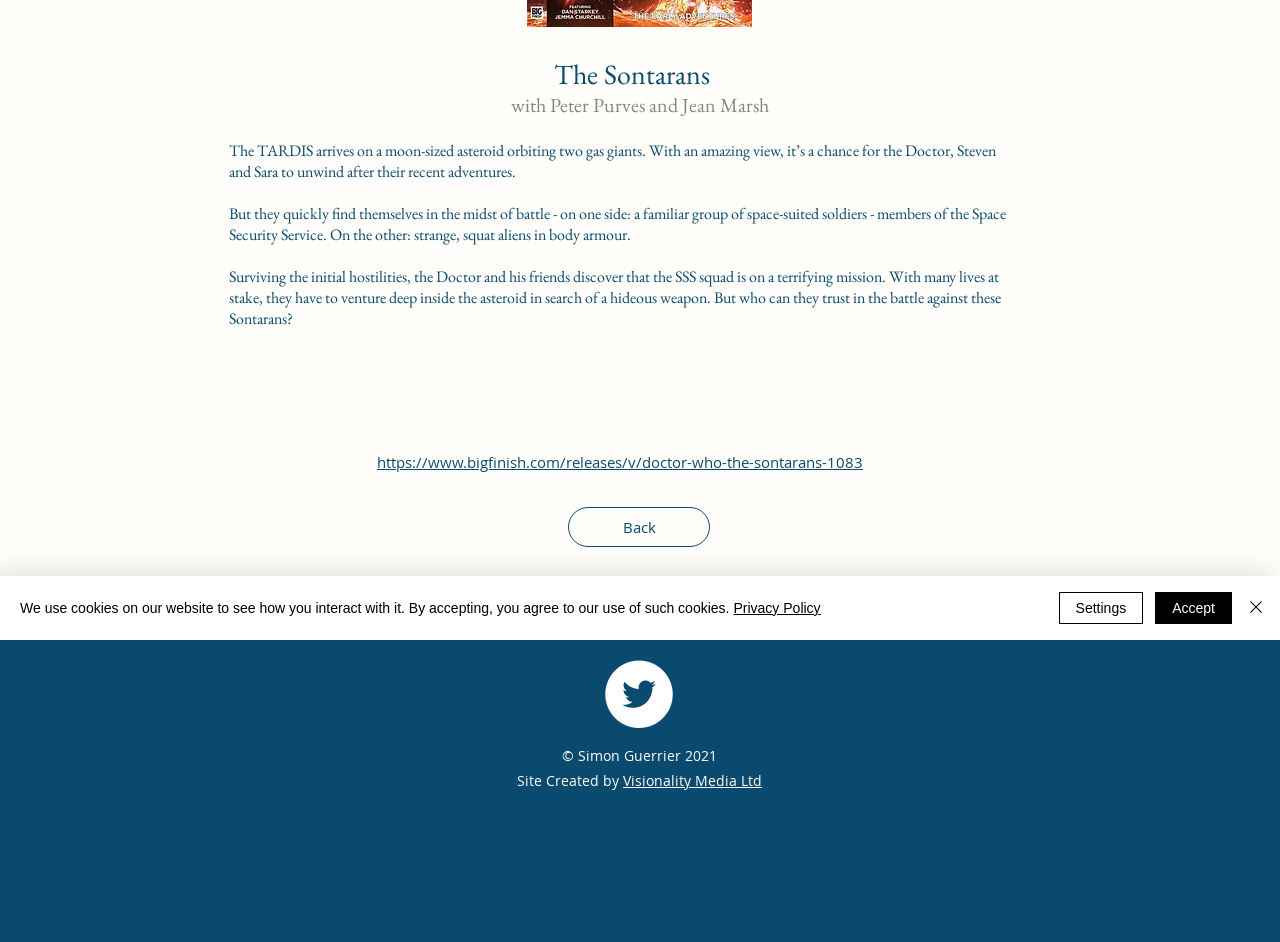Can you find the bounding box coordinates for the UI element given this description: "Accept"? Provide the coordinates as four float numbers between 0 and 1: [left, top, right, bottom].

[0.902, 0.628, 0.962, 0.662]